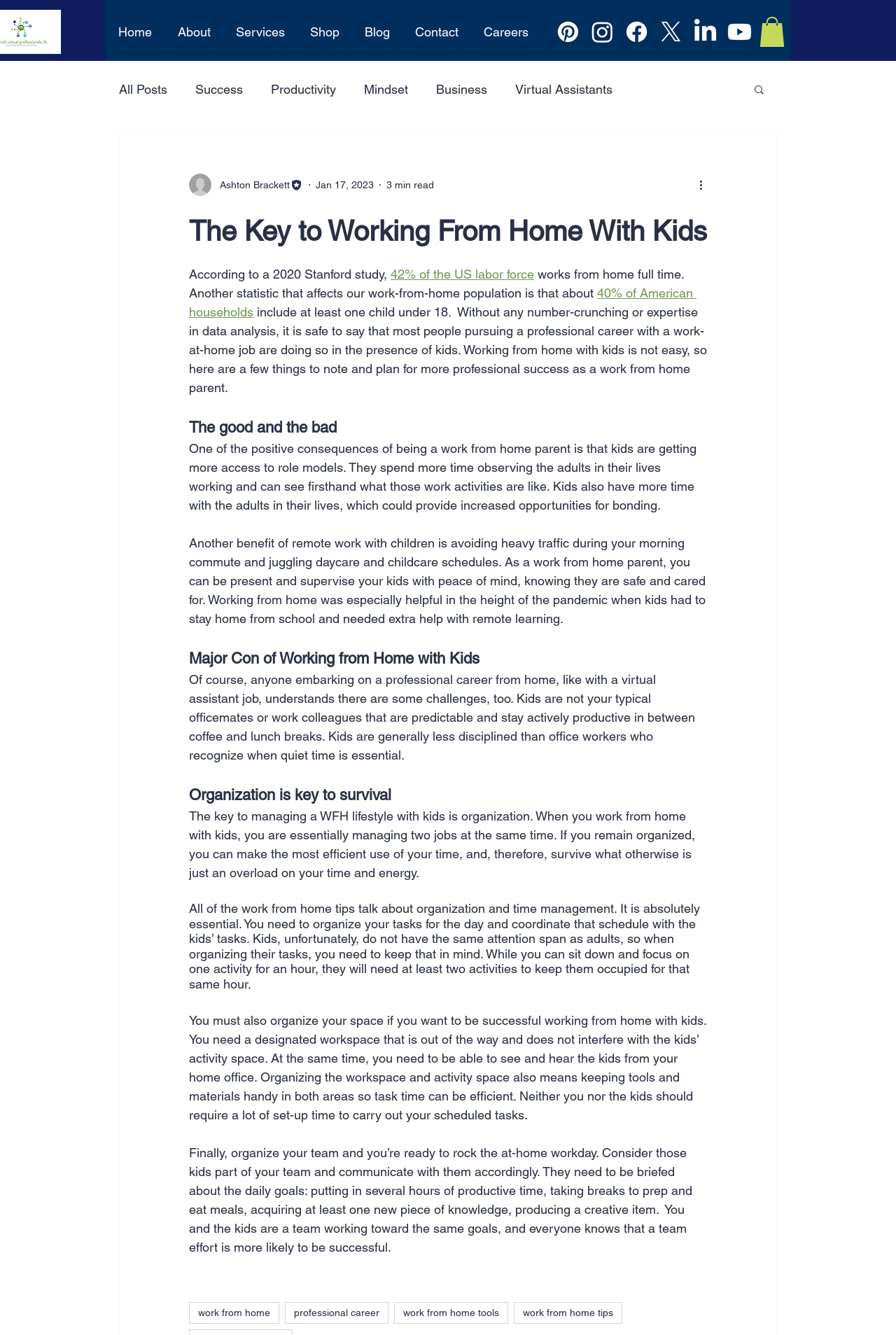What is the website's social media platform?
Look at the image and answer with only one word or phrase.

Pinterest, Instagram, Facebook, etc.